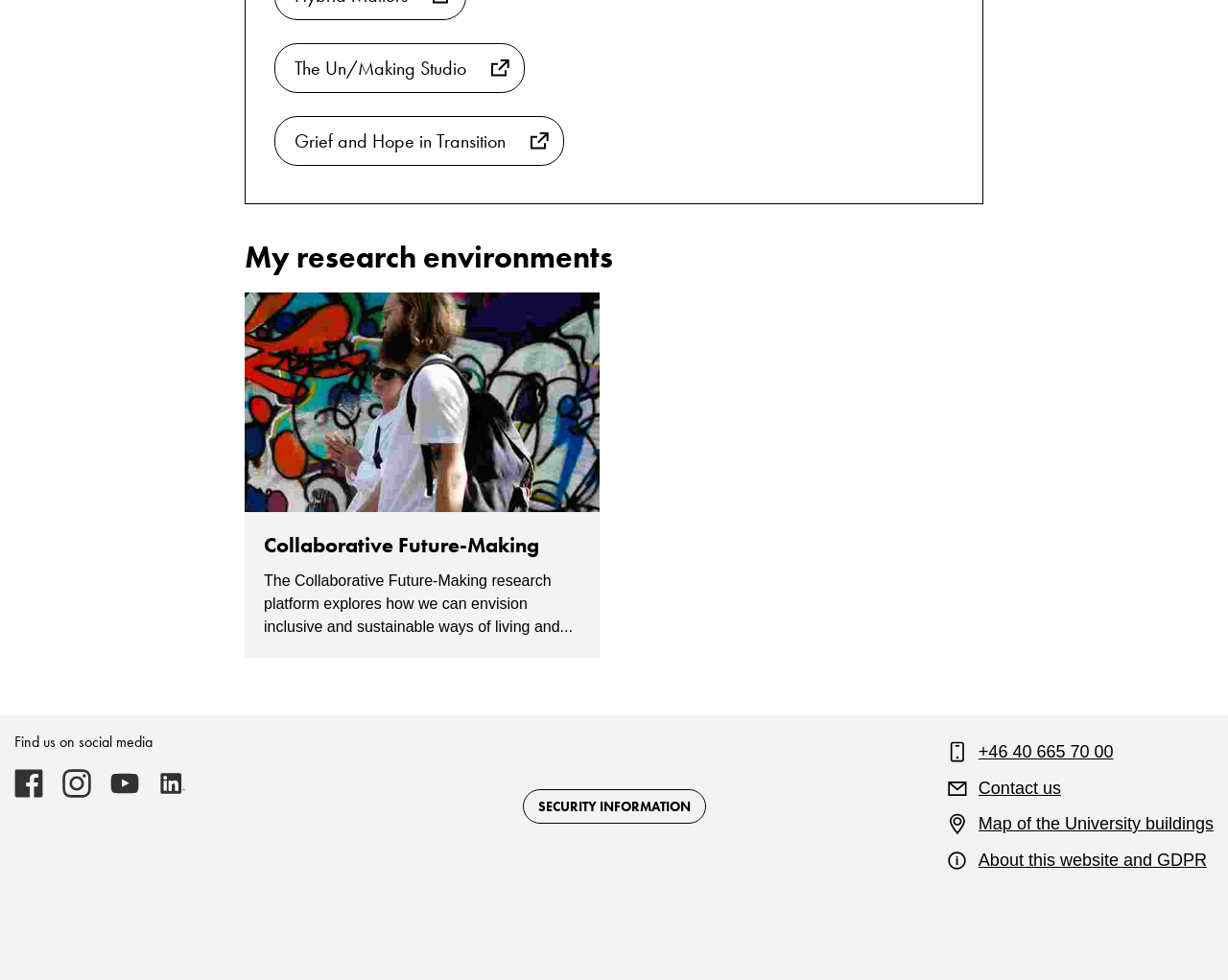Please identify the bounding box coordinates of the area that needs to be clicked to fulfill the following instruction: "Click the link '2004'."

None